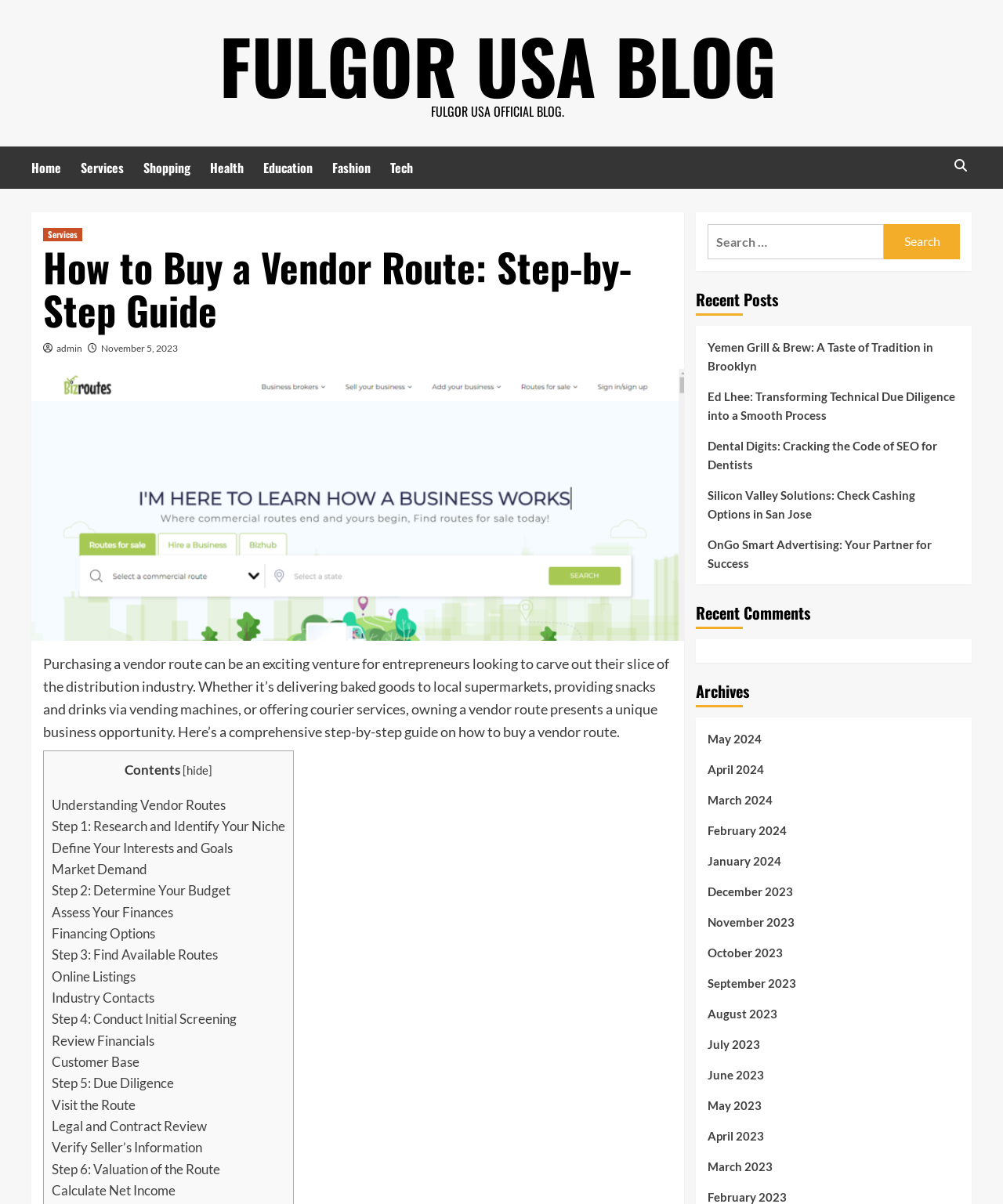Please give a short response to the question using one word or a phrase:
How many steps are involved in buying a vendor route?

6